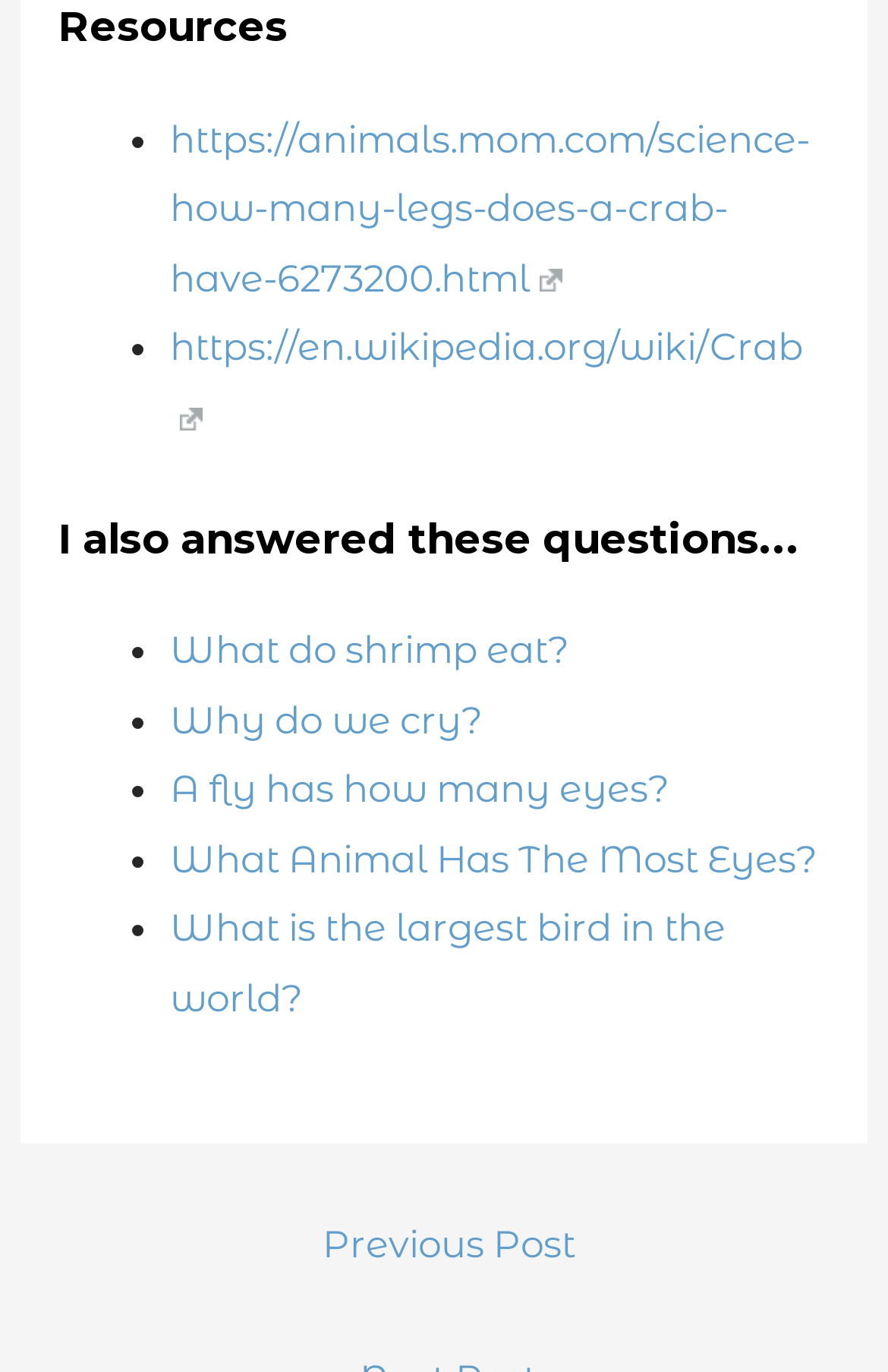Find and specify the bounding box coordinates that correspond to the clickable region for the instruction: "Read about what shrimp eat".

[0.191, 0.457, 0.64, 0.49]